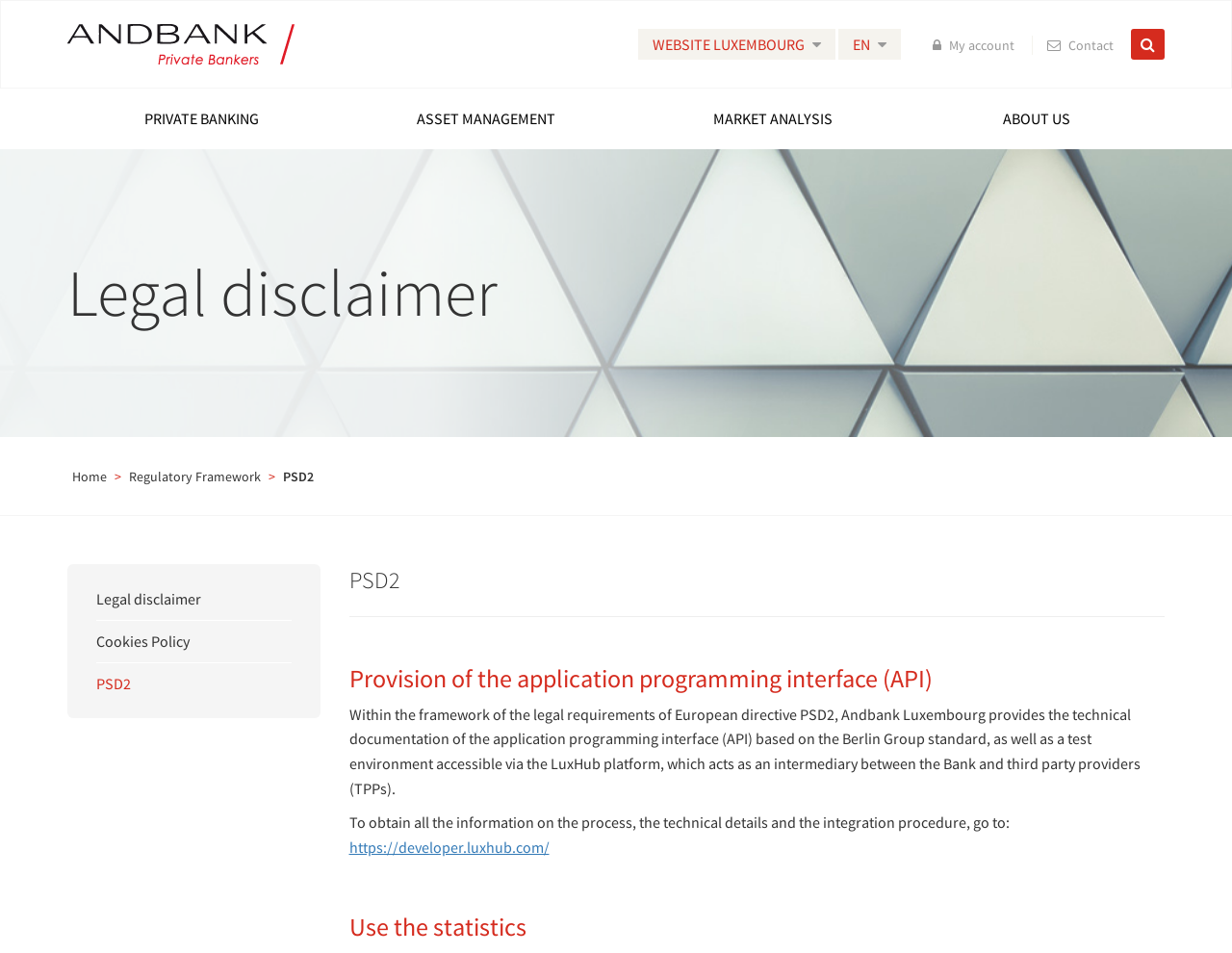Determine the bounding box coordinates for the clickable element required to fulfill the instruction: "Go to Luxembourg website". Provide the coordinates as four float numbers between 0 and 1, i.e., [left, top, right, bottom].

[0.055, 0.034, 0.239, 0.054]